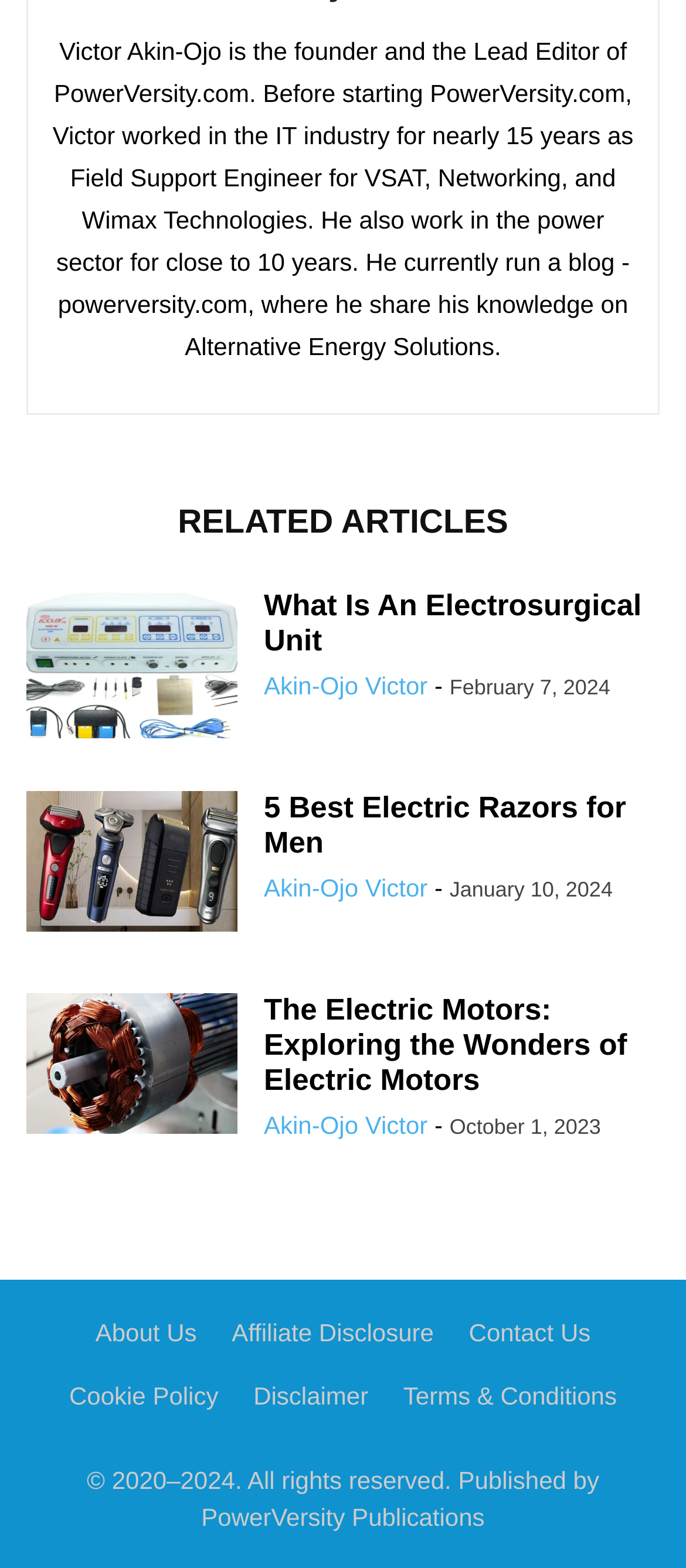Give a concise answer of one word or phrase to the question: 
How many related articles are listed on this webpage?

3